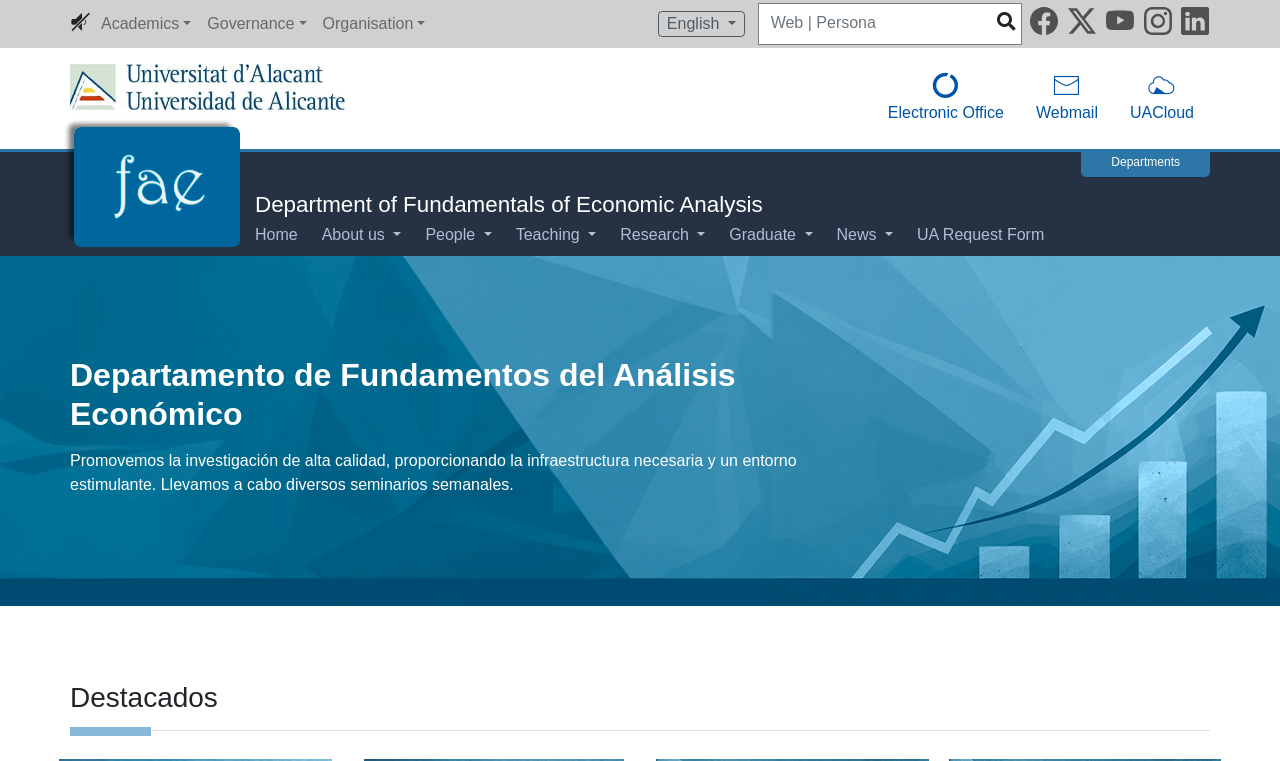Please determine the bounding box coordinates for the element that should be clicked to follow these instructions: "Visit the Facebook page".

None